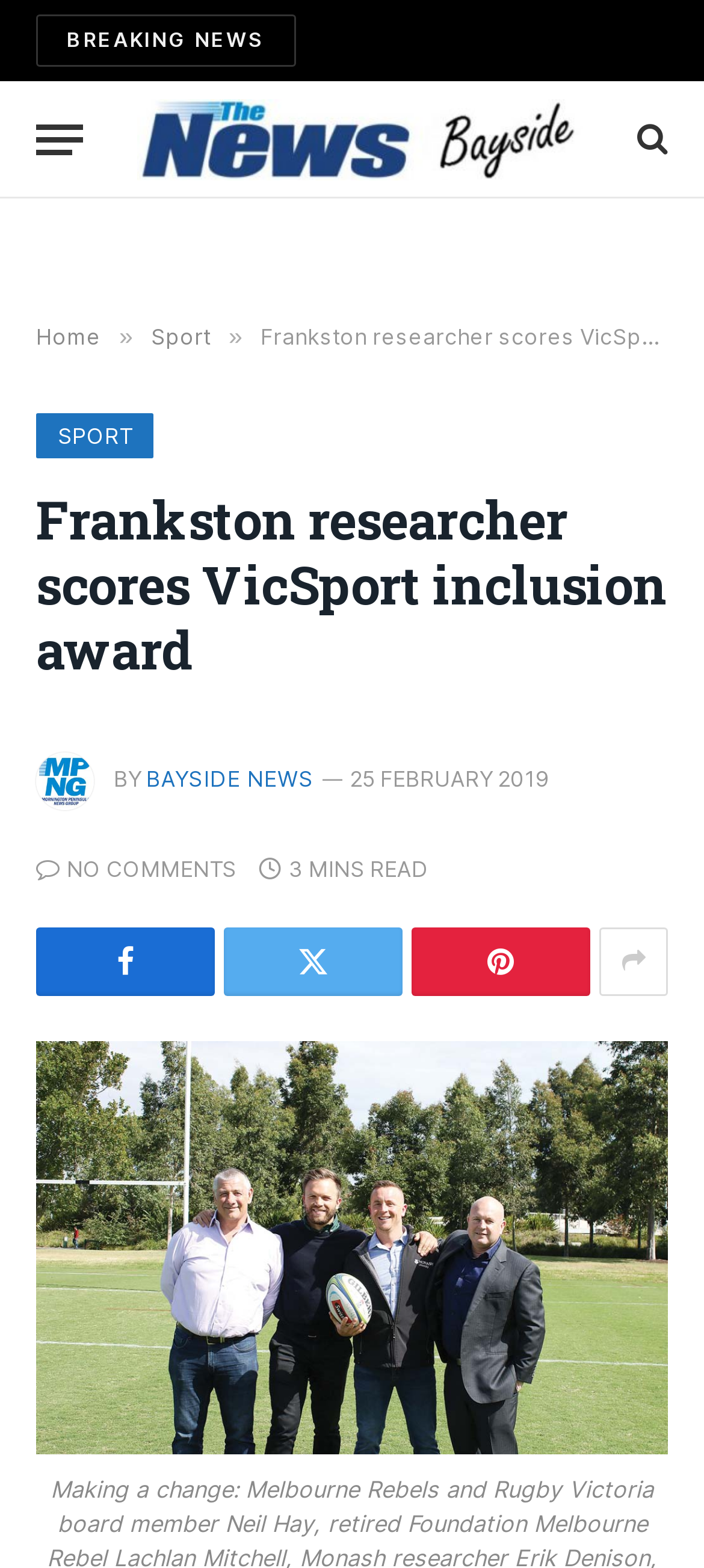Locate the coordinates of the bounding box for the clickable region that fulfills this instruction: "Click on the 'BREAKING NEWS' link".

[0.051, 0.009, 0.42, 0.043]